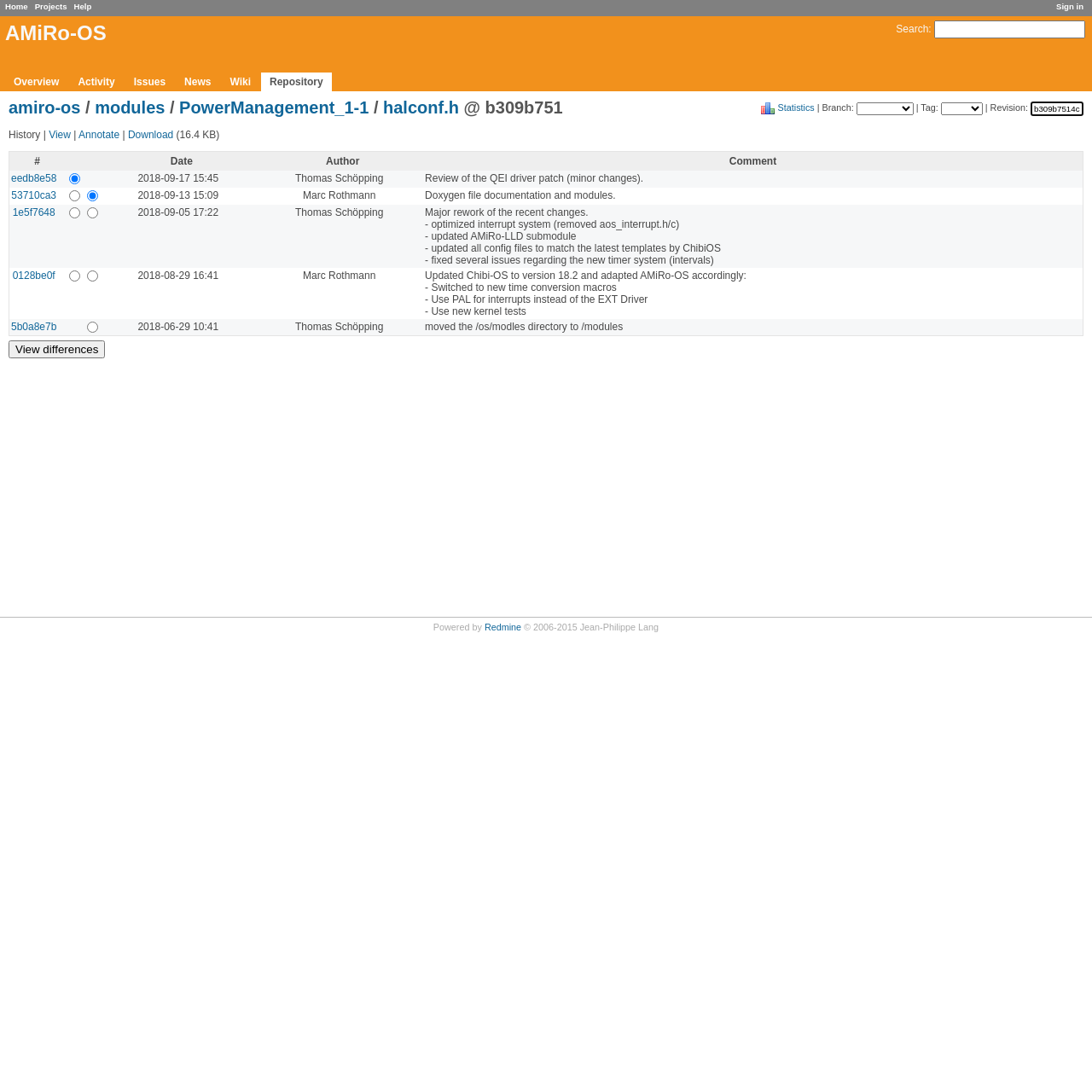Predict the bounding box coordinates of the area that should be clicked to accomplish the following instruction: "View the Overview". The bounding box coordinates should consist of four float numbers between 0 and 1, i.e., [left, top, right, bottom].

[0.005, 0.066, 0.062, 0.083]